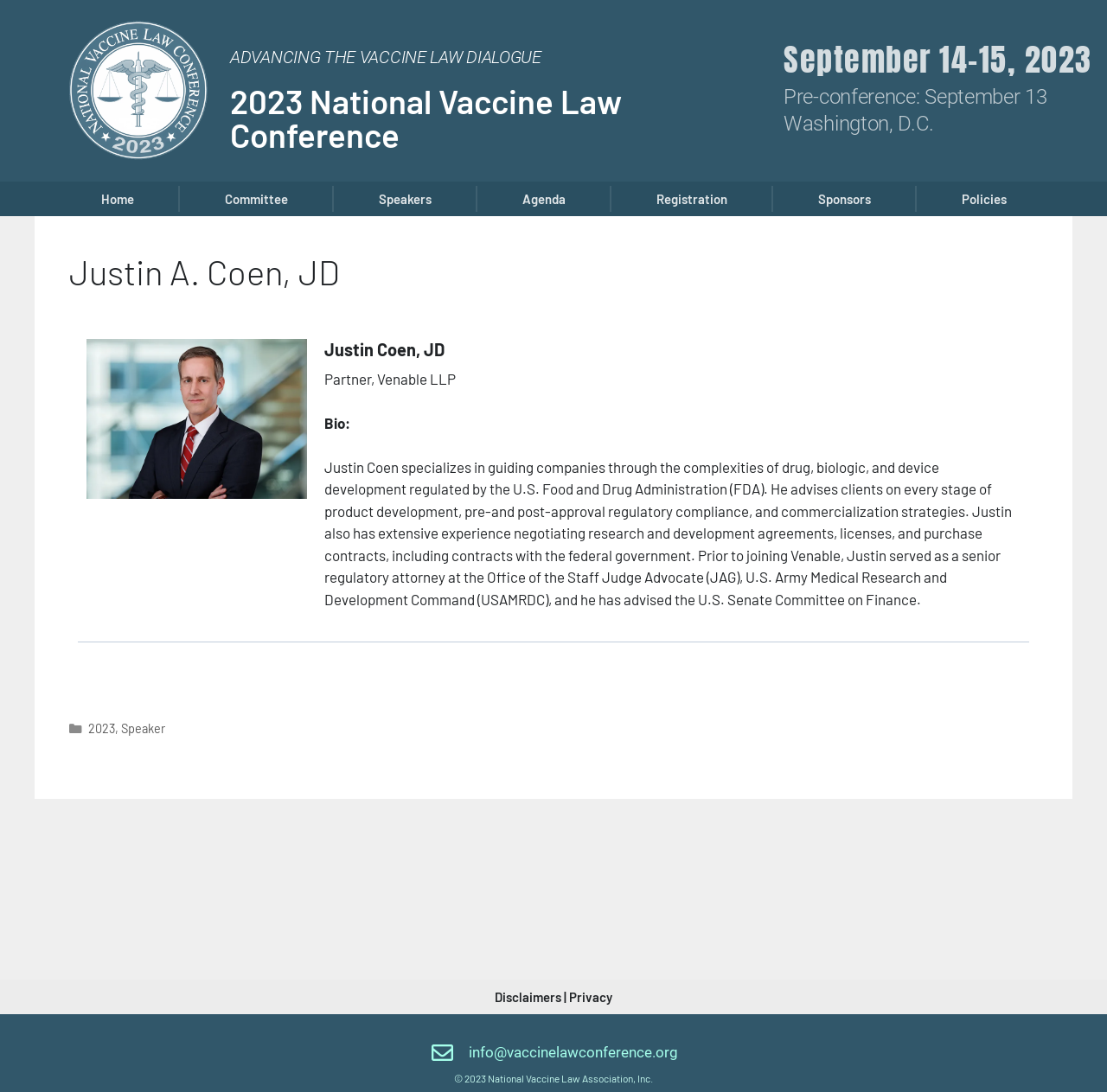Locate the bounding box for the described UI element: "Speakers". Ensure the coordinates are four float numbers between 0 and 1, formatted as [left, top, right, bottom].

[0.298, 0.166, 0.434, 0.198]